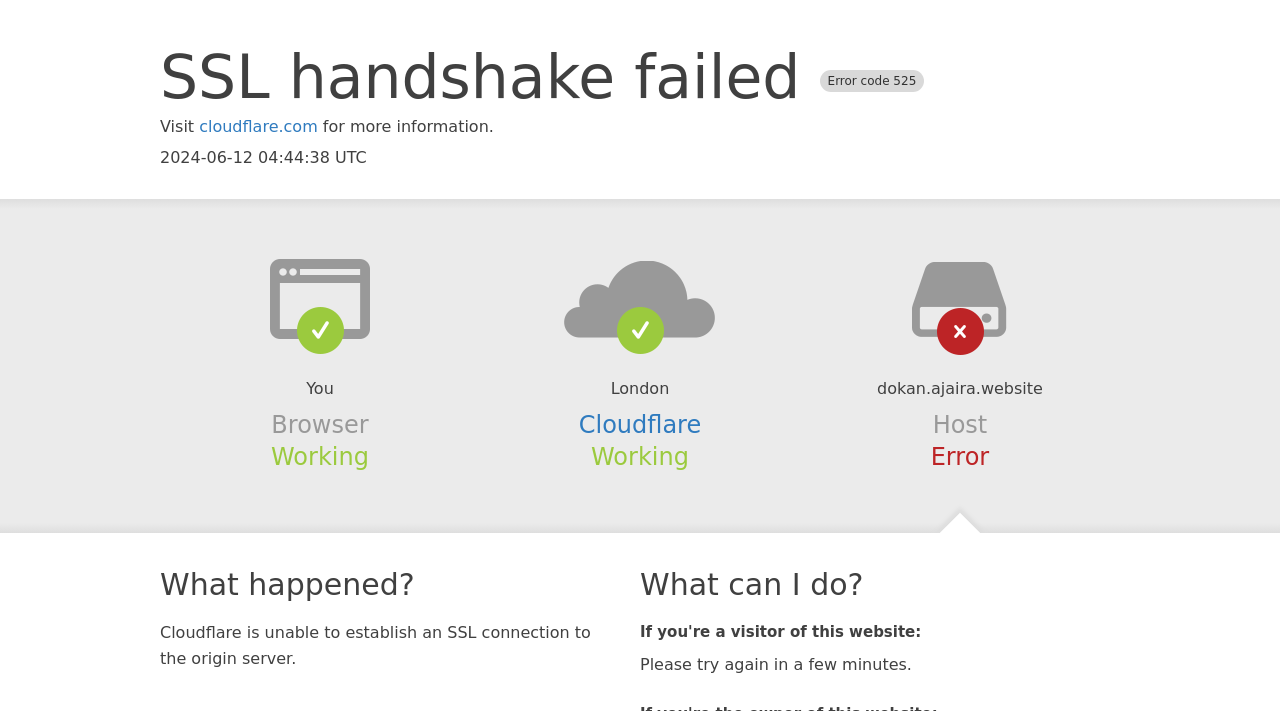Please locate and retrieve the main header text of the webpage.

SSL handshake failed Error code 525